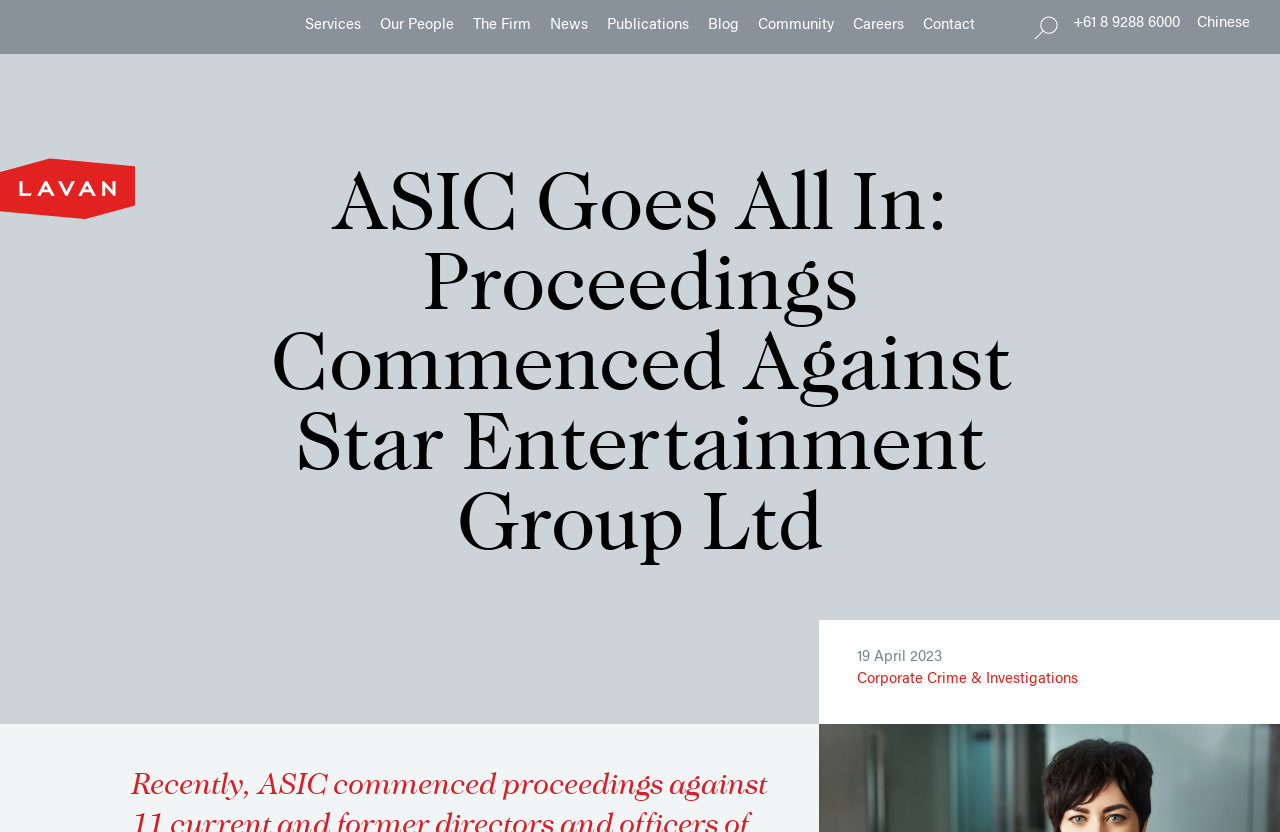Provide the bounding box coordinates of the area you need to click to execute the following instruction: "read the news".

[0.43, 0.024, 0.459, 0.038]